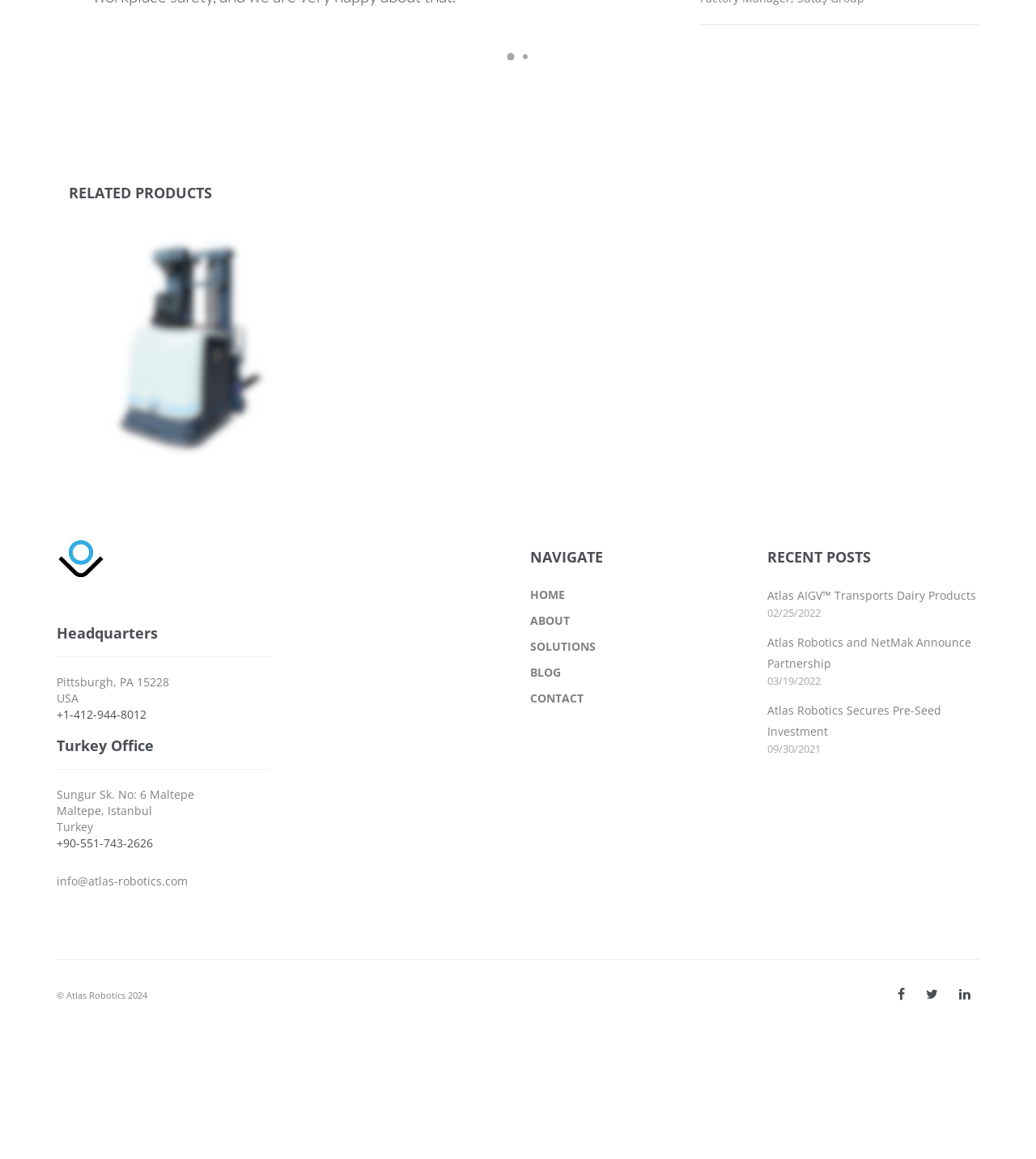Please find the bounding box for the following UI element description. Provide the coordinates in (top-left x, top-left y, bottom-right x, bottom-right y) format, with values between 0 and 1: © Atlas Robotics document.write(new Date().getFullYear())2024

[0.055, 0.854, 0.142, 0.864]